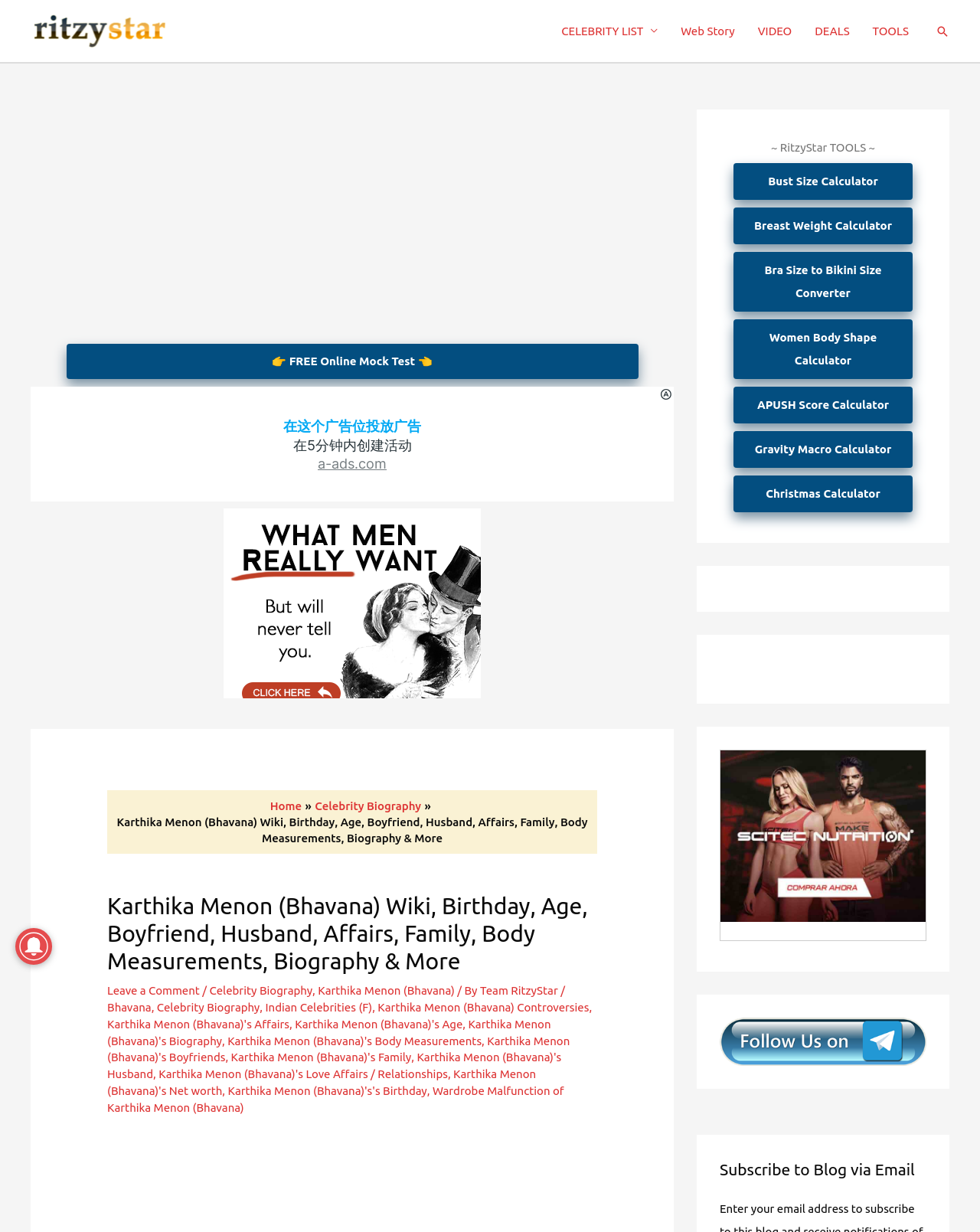What is the topic of the webpage?
Make sure to answer the question with a detailed and comprehensive explanation.

I found the answer by looking at the overall structure of the webpage, which includes sections like 'Biography', 'Body Measurements', 'Boyfriends', and 'Family'. This suggests that the topic of the webpage is a celebrity biography.